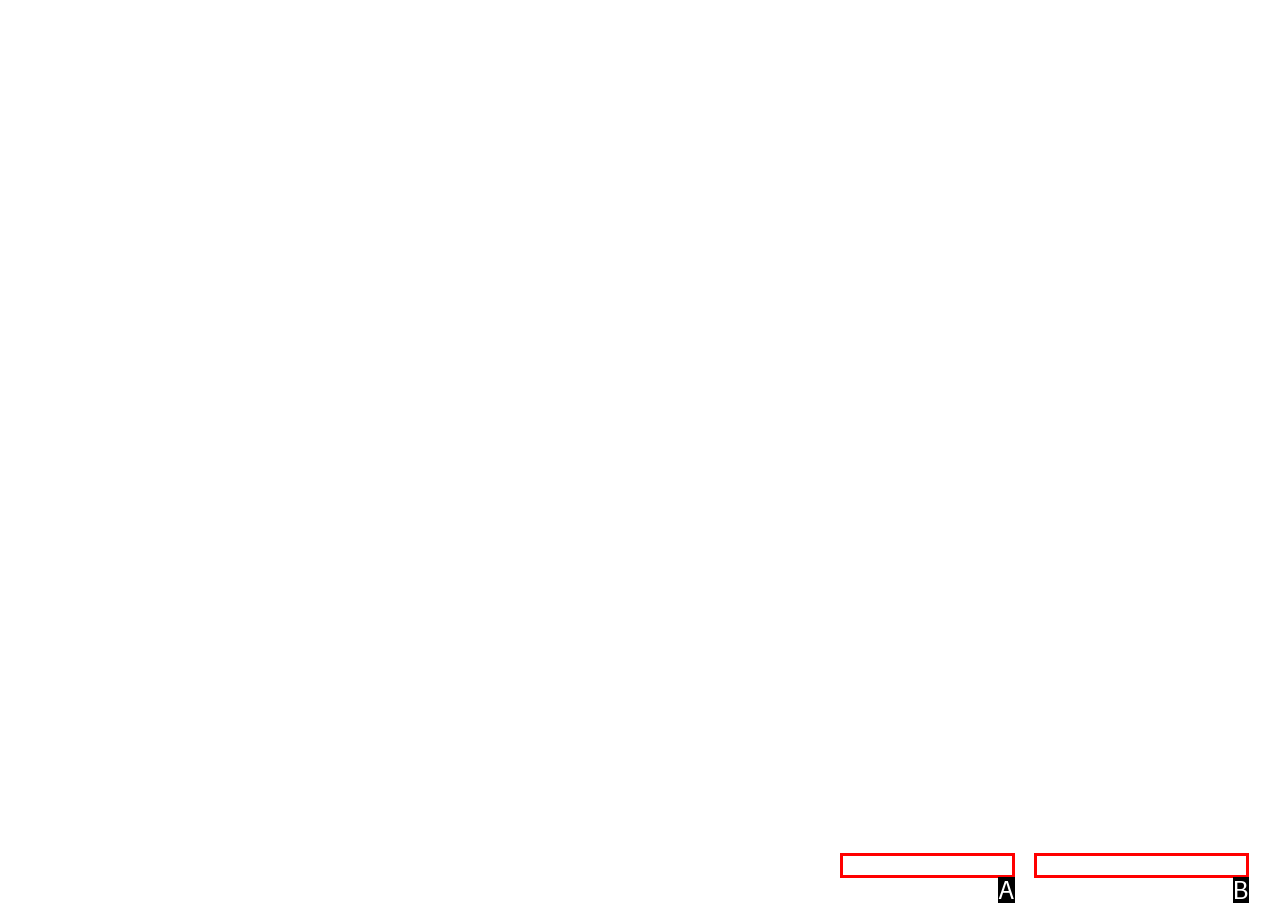Find the option that fits the given description: Stovendo Privacy Notice
Answer with the letter representing the correct choice directly.

A